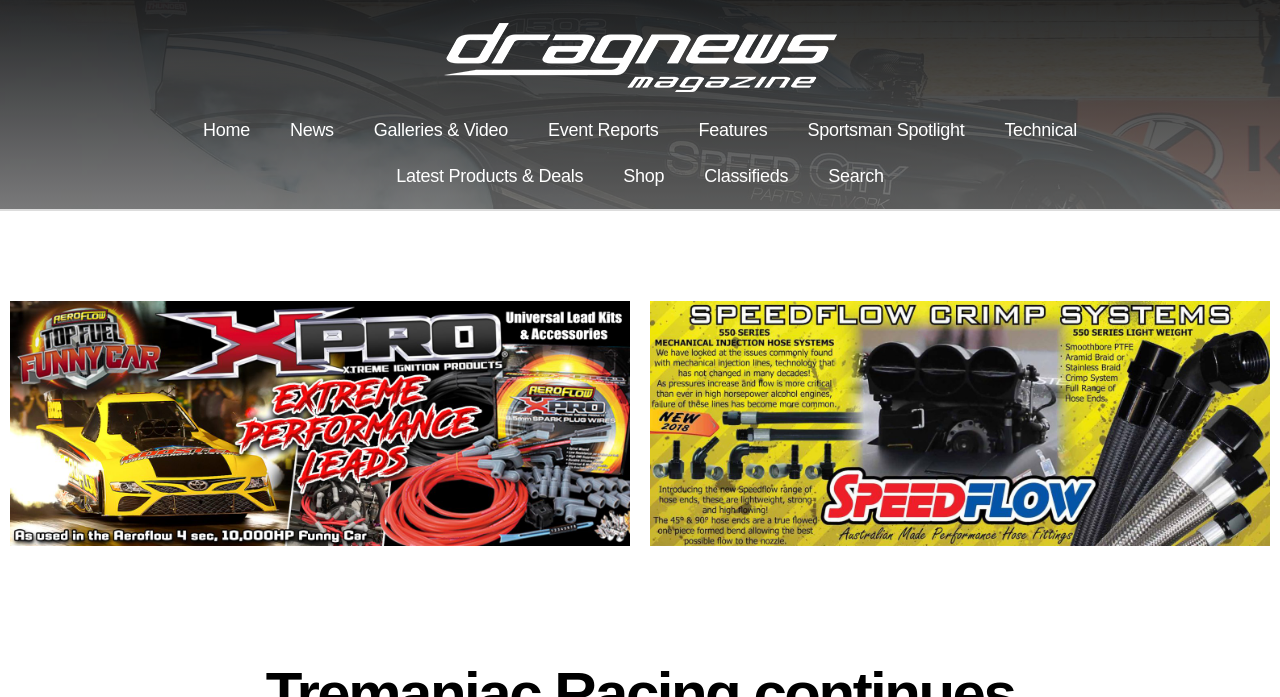Provide a brief response to the question below using a single word or phrase: 
How many navigation links are there?

12